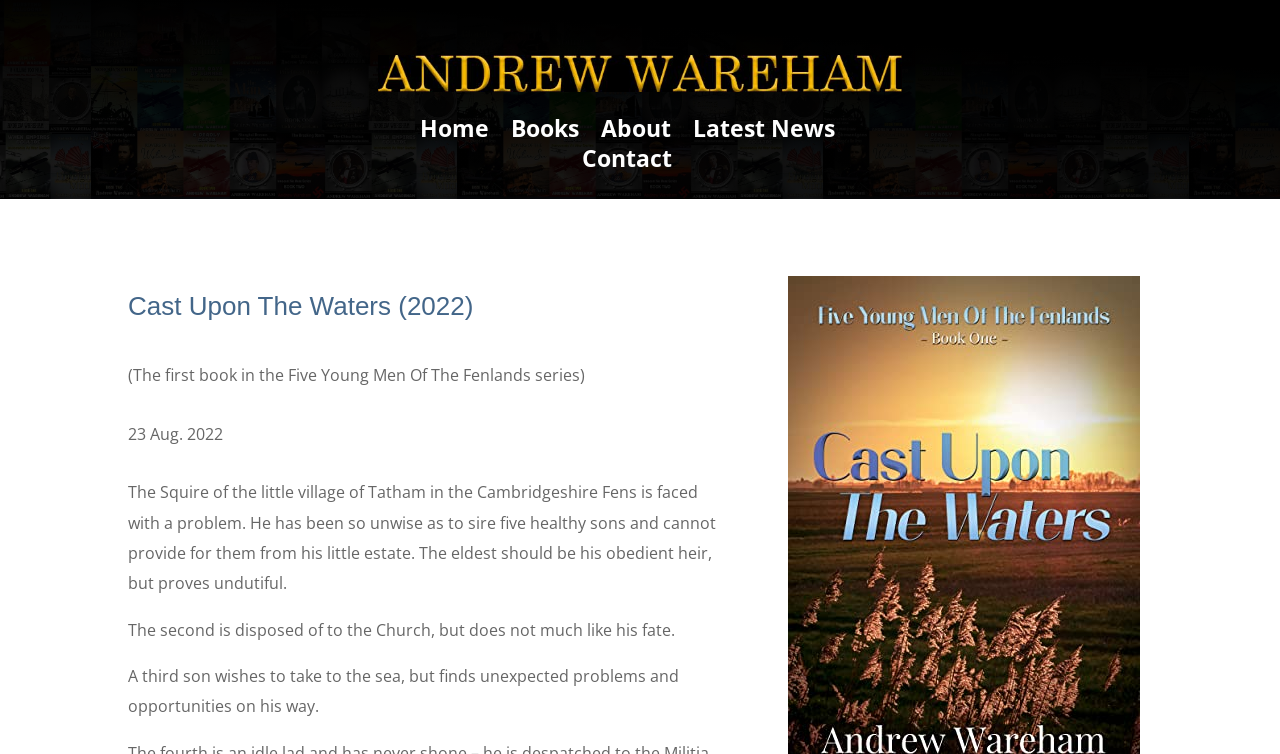Answer succinctly with a single word or phrase:
How many sons does the Squire have?

five